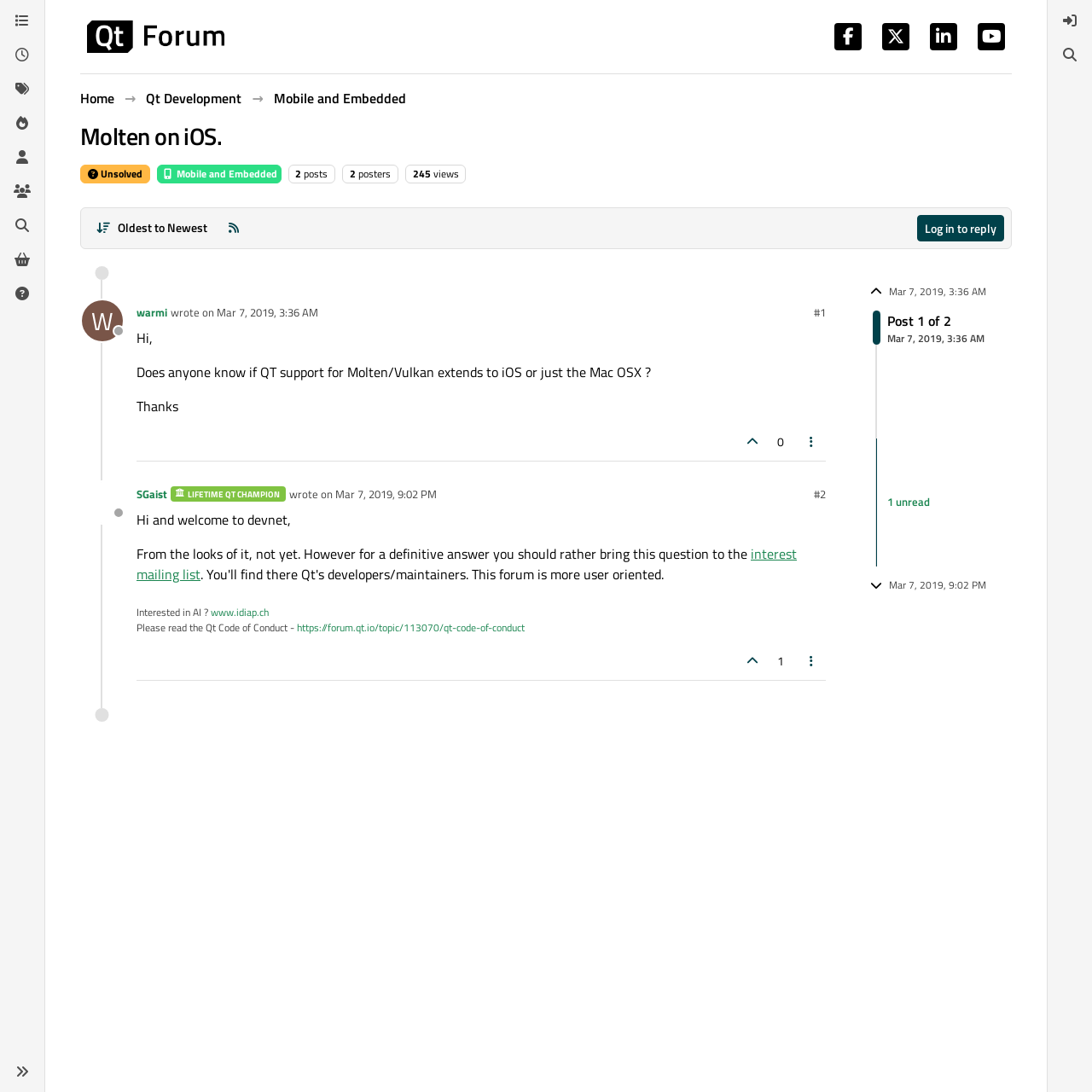Please find the bounding box coordinates for the clickable element needed to perform this instruction: "Click on the 'User avatar for warmi' link".

[0.075, 0.275, 0.112, 0.312]